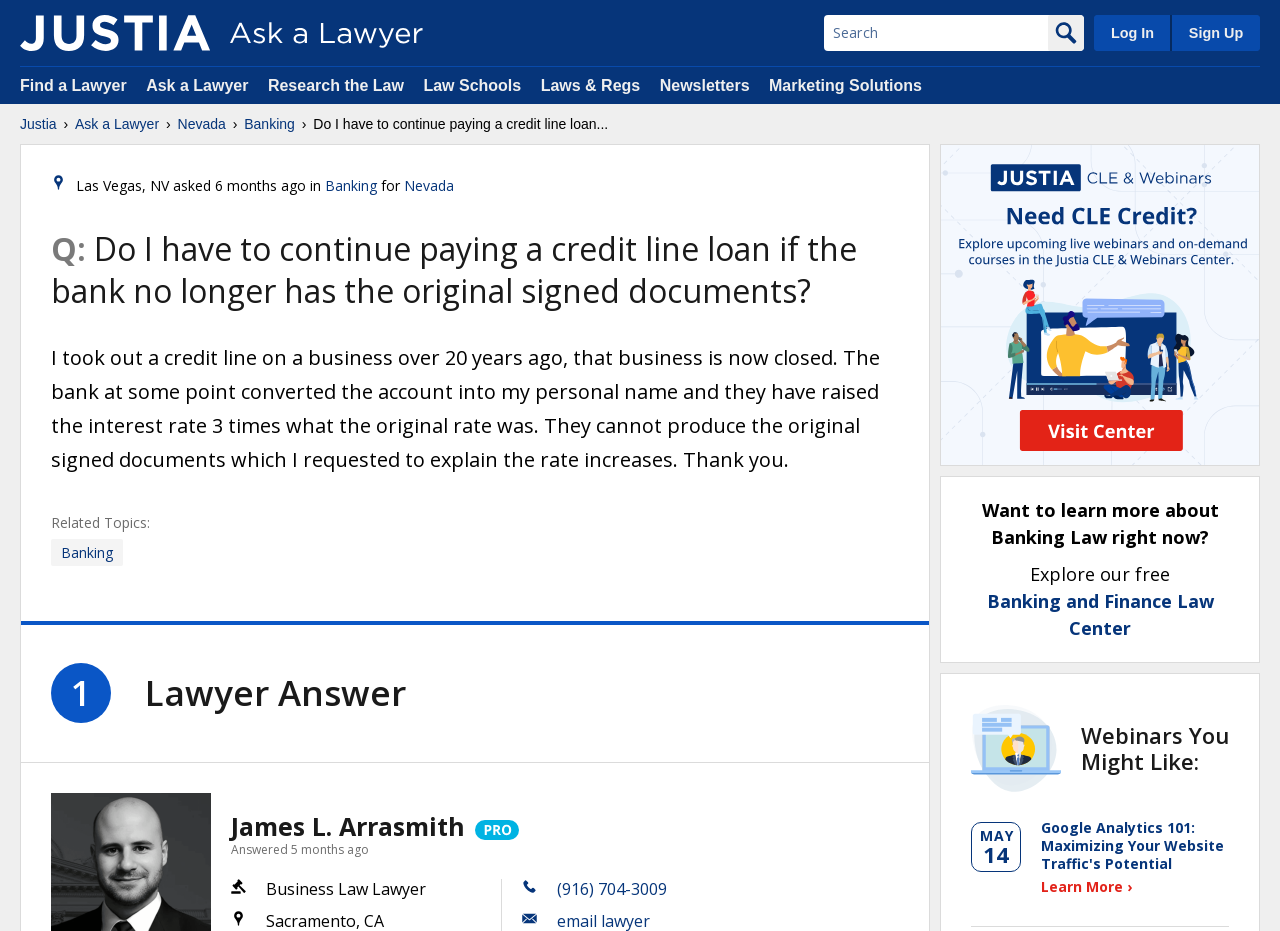Provide a brief response to the question using a single word or phrase: 
How long ago was the question asked?

6 months ago